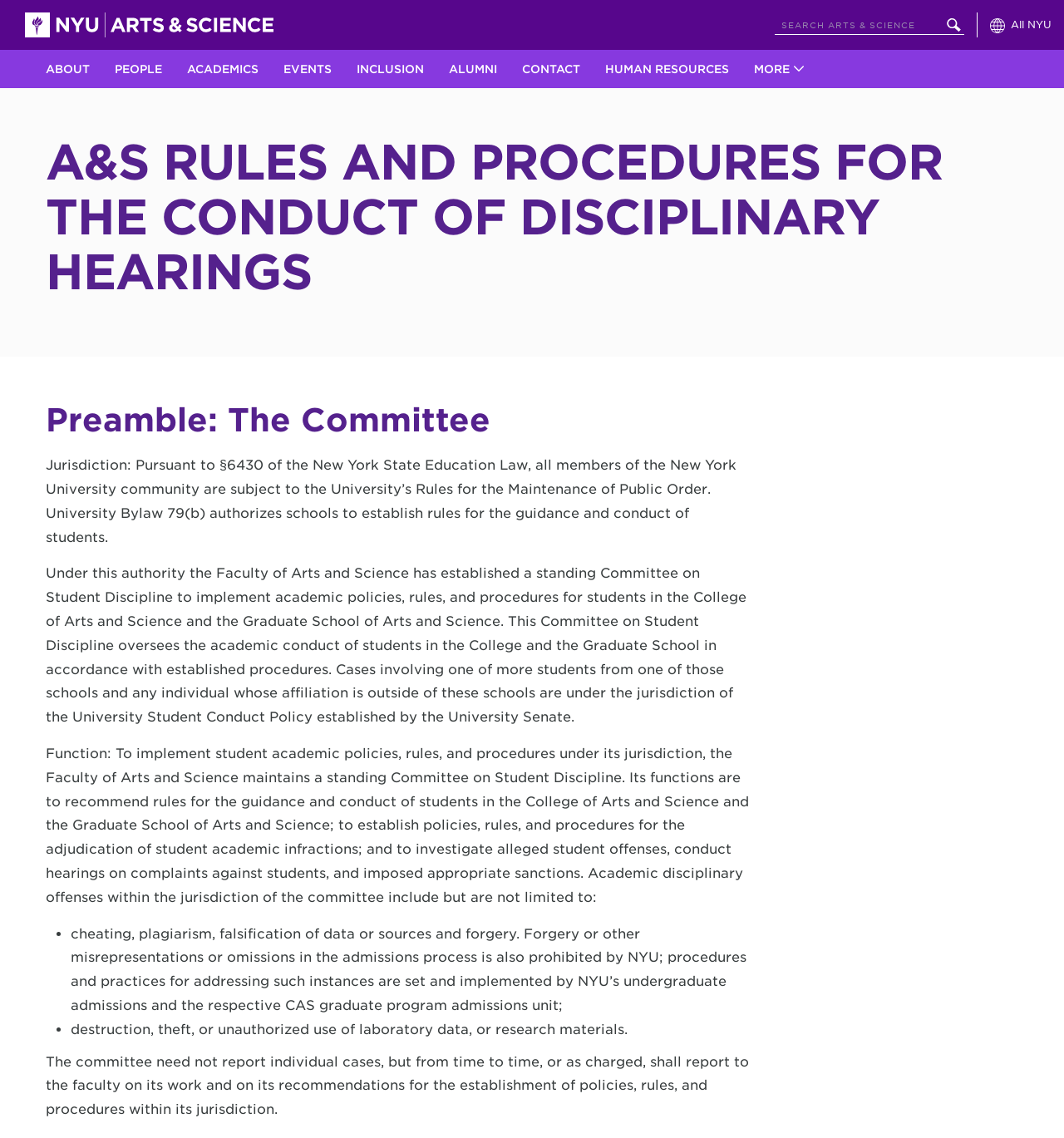Provide your answer in one word or a succinct phrase for the question: 
What is the purpose of the Committee on Student Discipline?

To implement student academic policies